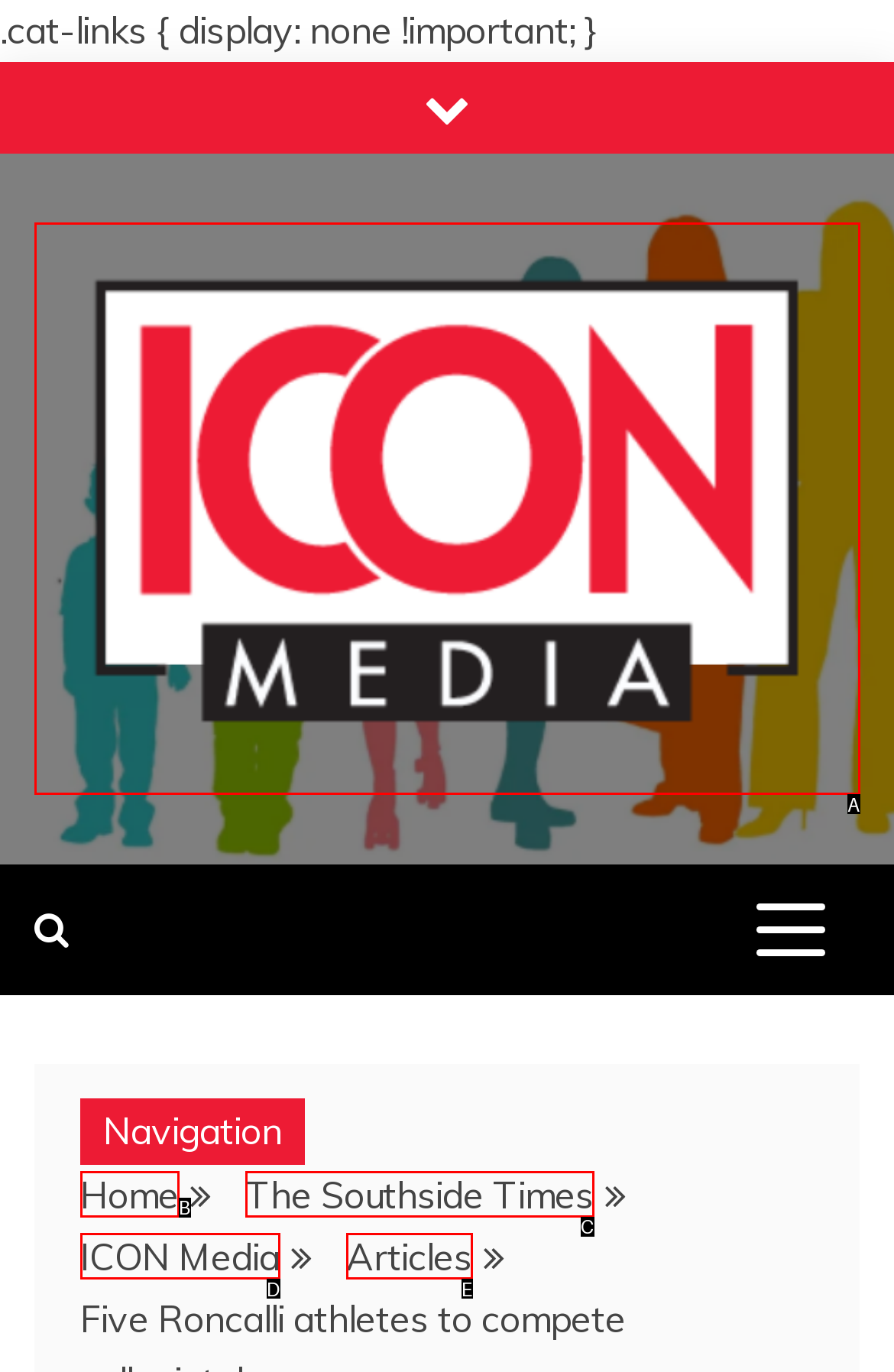Identify the HTML element that best fits the description: parent_node: EMAIL * aria-describedby="email-notes" name="email". Respond with the letter of the corresponding element.

None